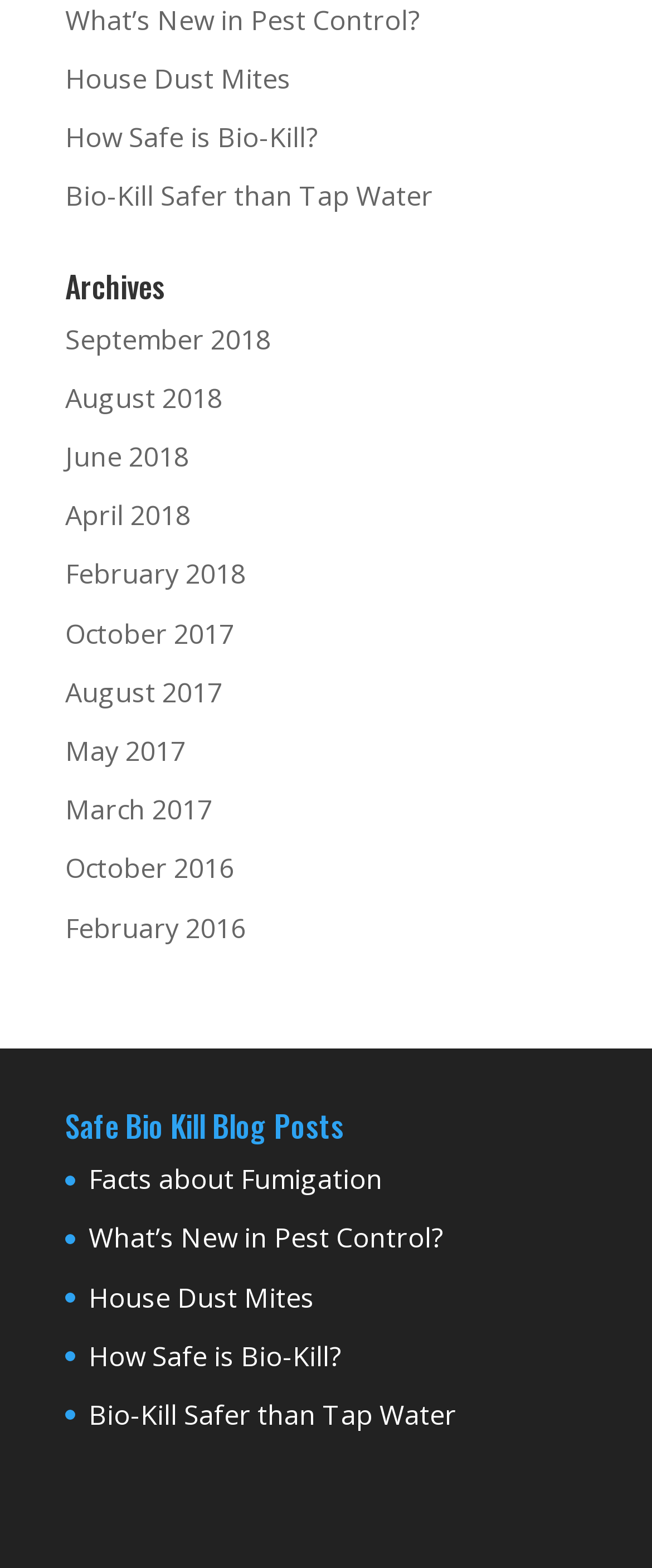What is the title of the section above the links 'Facts about Fumigation' and 'What’s New in Pest Control?'?
Give a single word or phrase as your answer by examining the image.

Safe Bio Kill Blog Posts